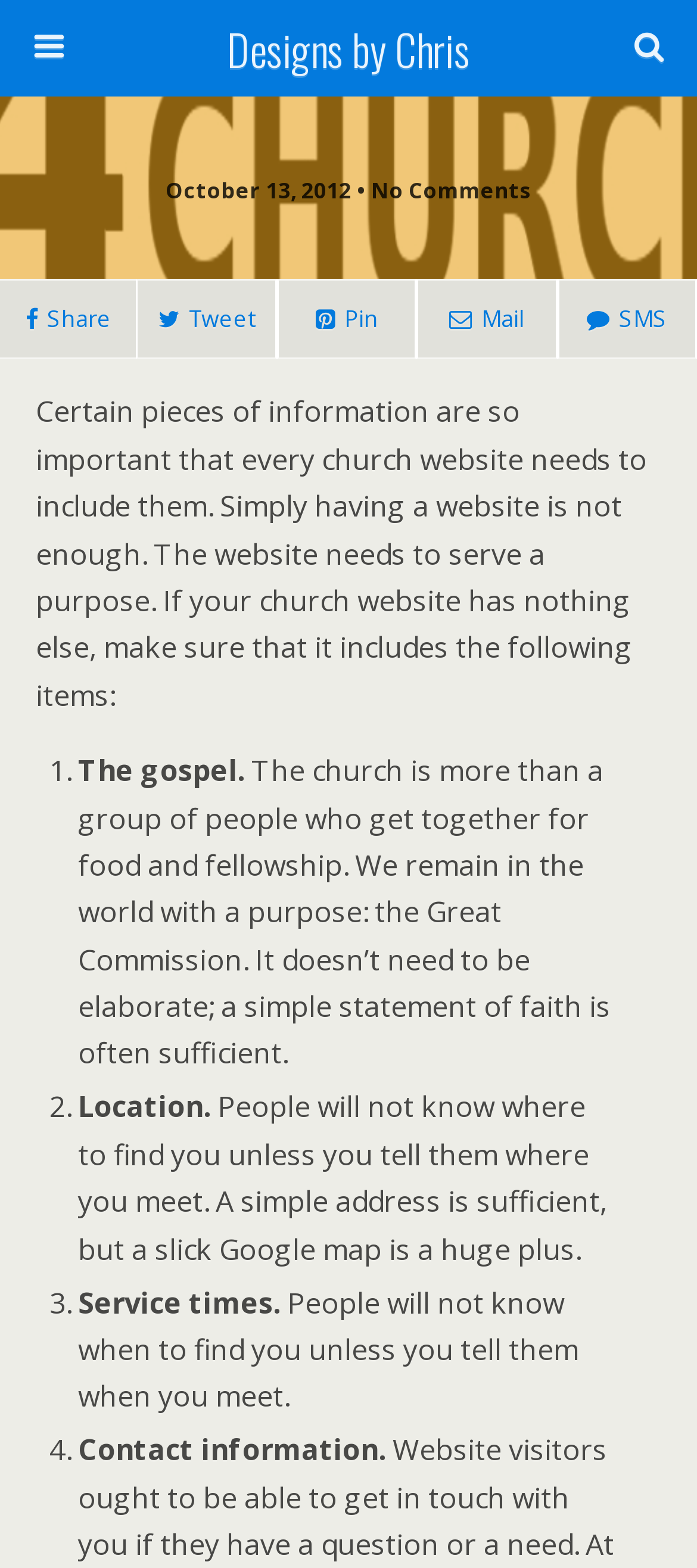What is the purpose of a church website?
Please provide a single word or phrase in response based on the screenshot.

To serve a purpose